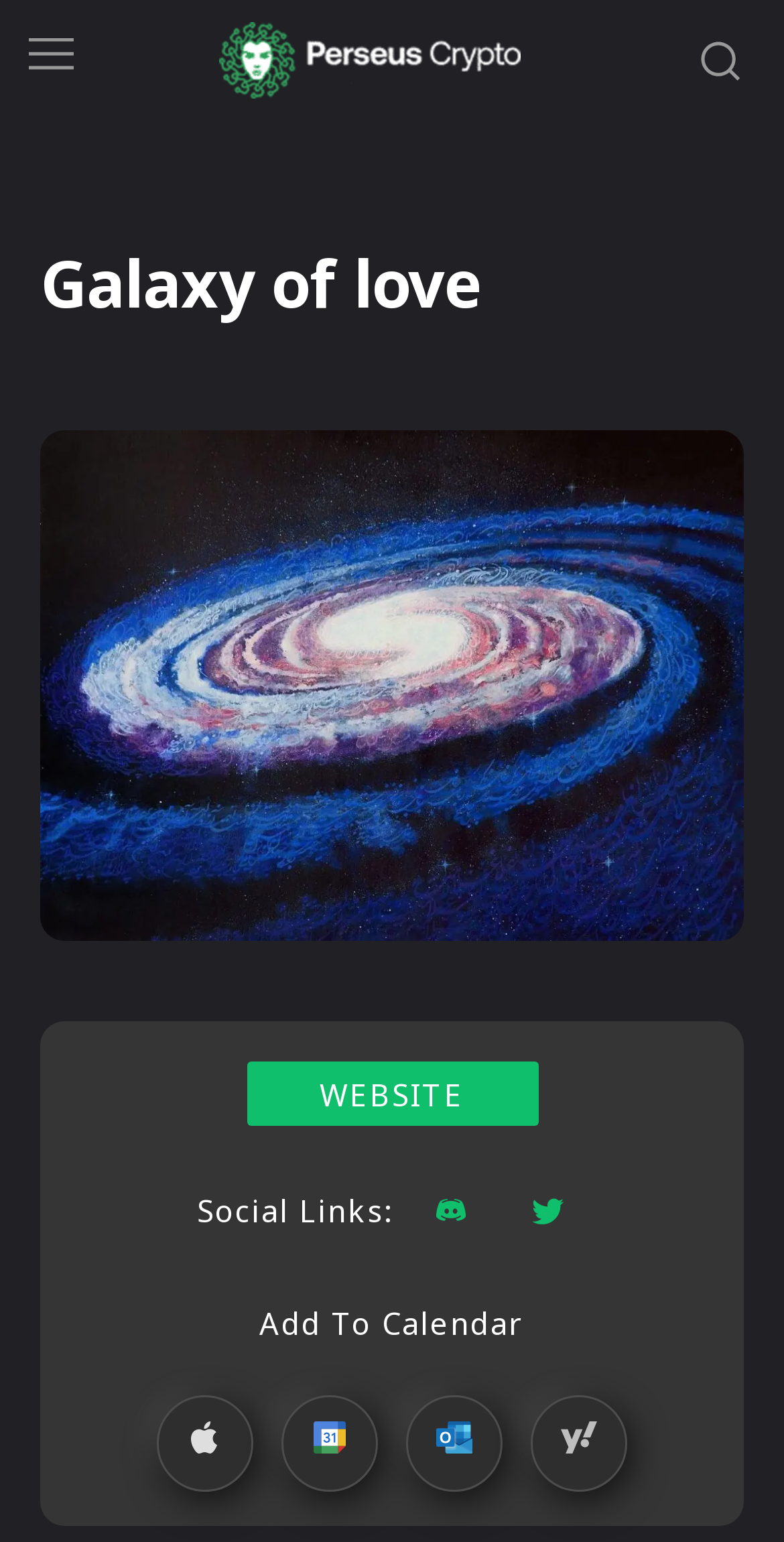Provide an in-depth caption for the elements present on the webpage.

This webpage is dedicated to the "Galaxy of love - NFT Drop Calendar Timeline". At the top left, there is a small image, and next to it, a link to "Perseus Crypto News" with an accompanying image. On the top right, there is another image. 

Below these elements, the main title "Galaxy of love" is prominently displayed, accompanied by a large image that spans almost the entire width of the page. 

In the lower middle section, there are four buttons to add the event to different calendars: Apple, Google, Outlook.com, and Yahoo. Each button has an associated image. 

To the left of these buttons, there is a link to a website, and to the right, there are two more links, represented by icons. Above the buttons, there is a static text "Add To Calendar".